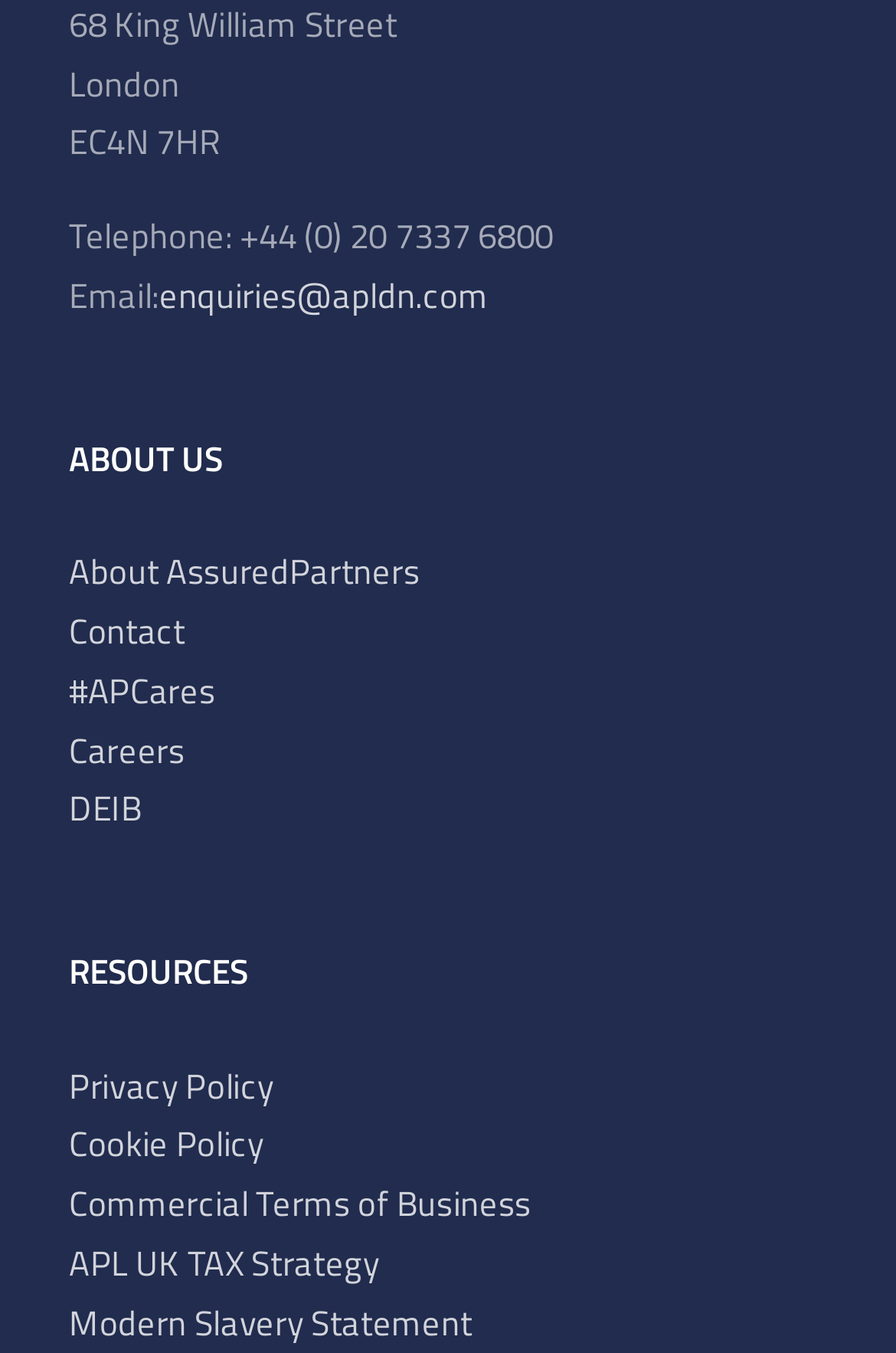Identify the bounding box coordinates of the part that should be clicked to carry out this instruction: "Check the documentation".

None